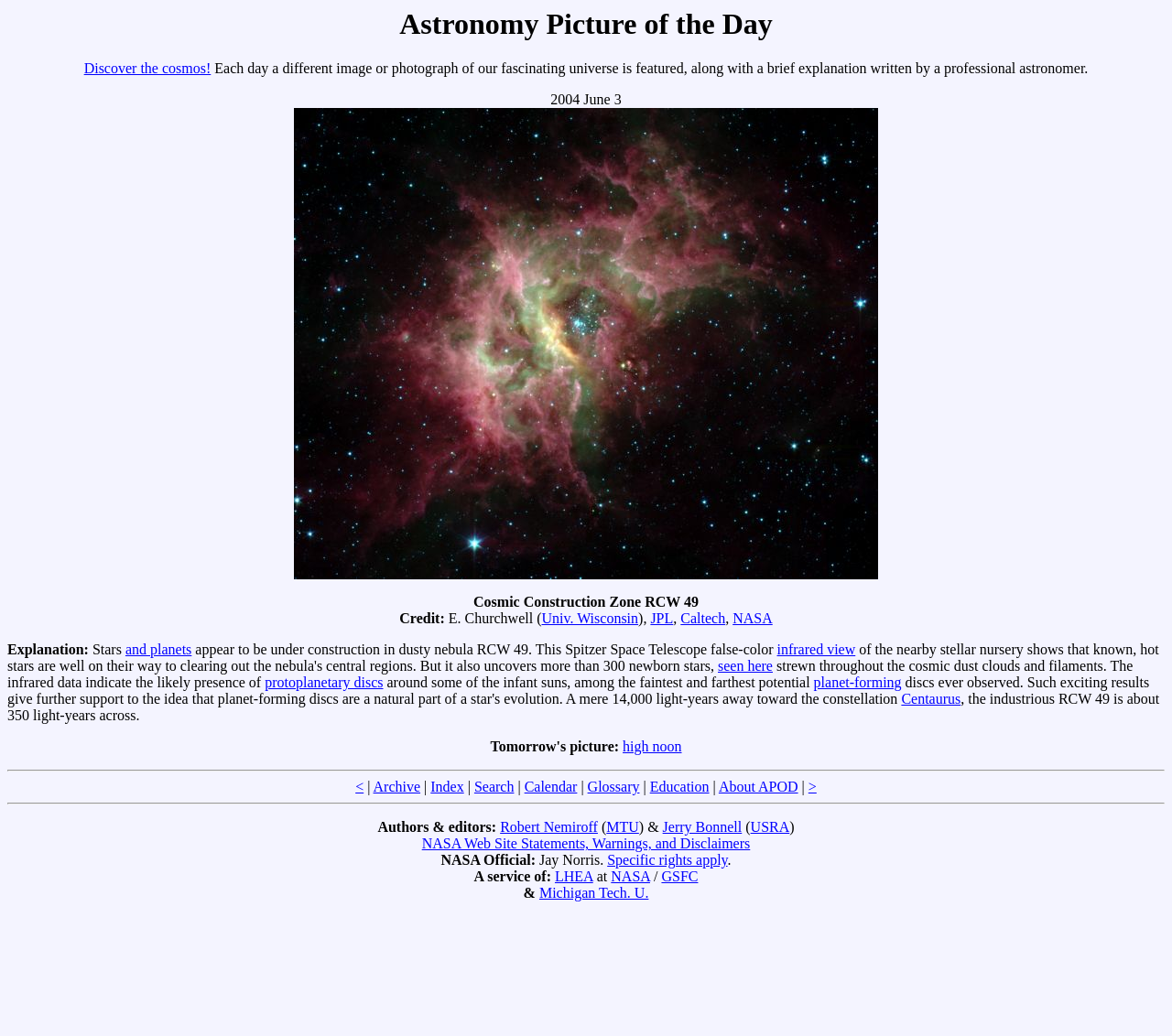Refer to the screenshot and answer the following question in detail:
What is the purpose of clicking on the picture?

I found the answer by looking at the link element with the bounding box coordinates [0.251, 0.547, 0.749, 0.562], which contains the text 'See Explanation. Clicking on the picture will download the highest resolution version available'.